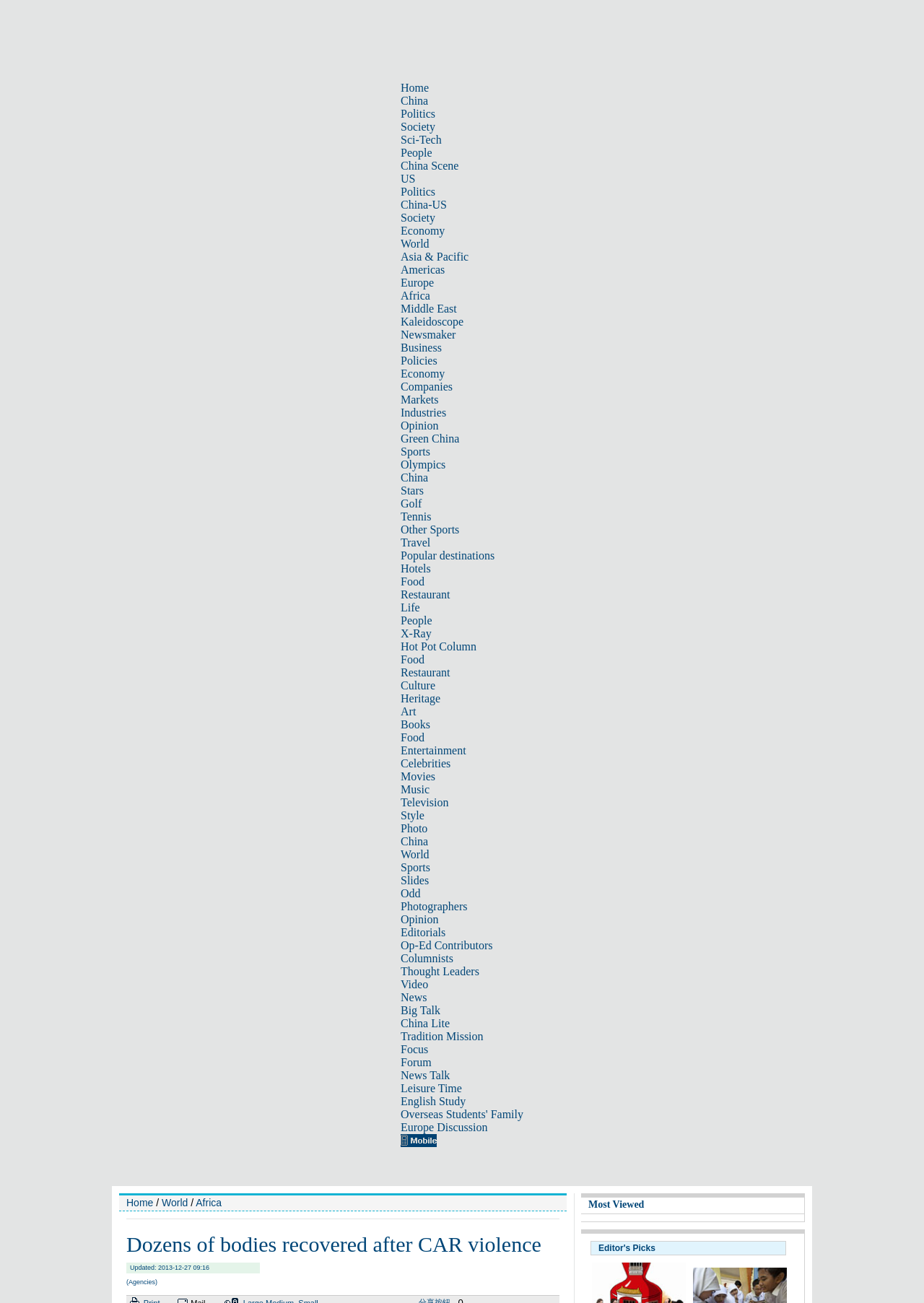Using the format (top-left x, top-left y, bottom-right x, bottom-right y), and given the element description, identify the bounding box coordinates within the screenshot: Asia & Pacific

[0.434, 0.192, 0.507, 0.202]